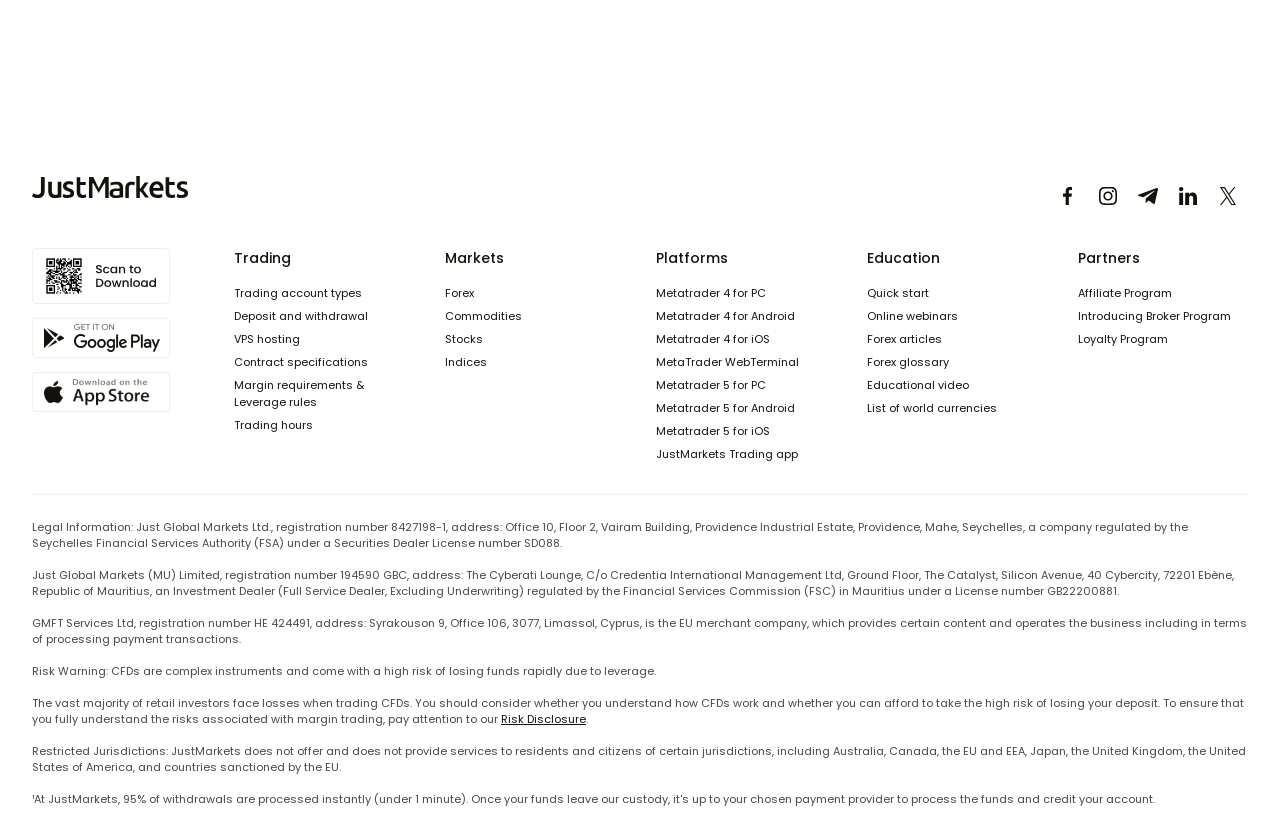What is the social media platform with an 'x' icon?
Please provide a single word or phrase as your answer based on the image.

Unknown